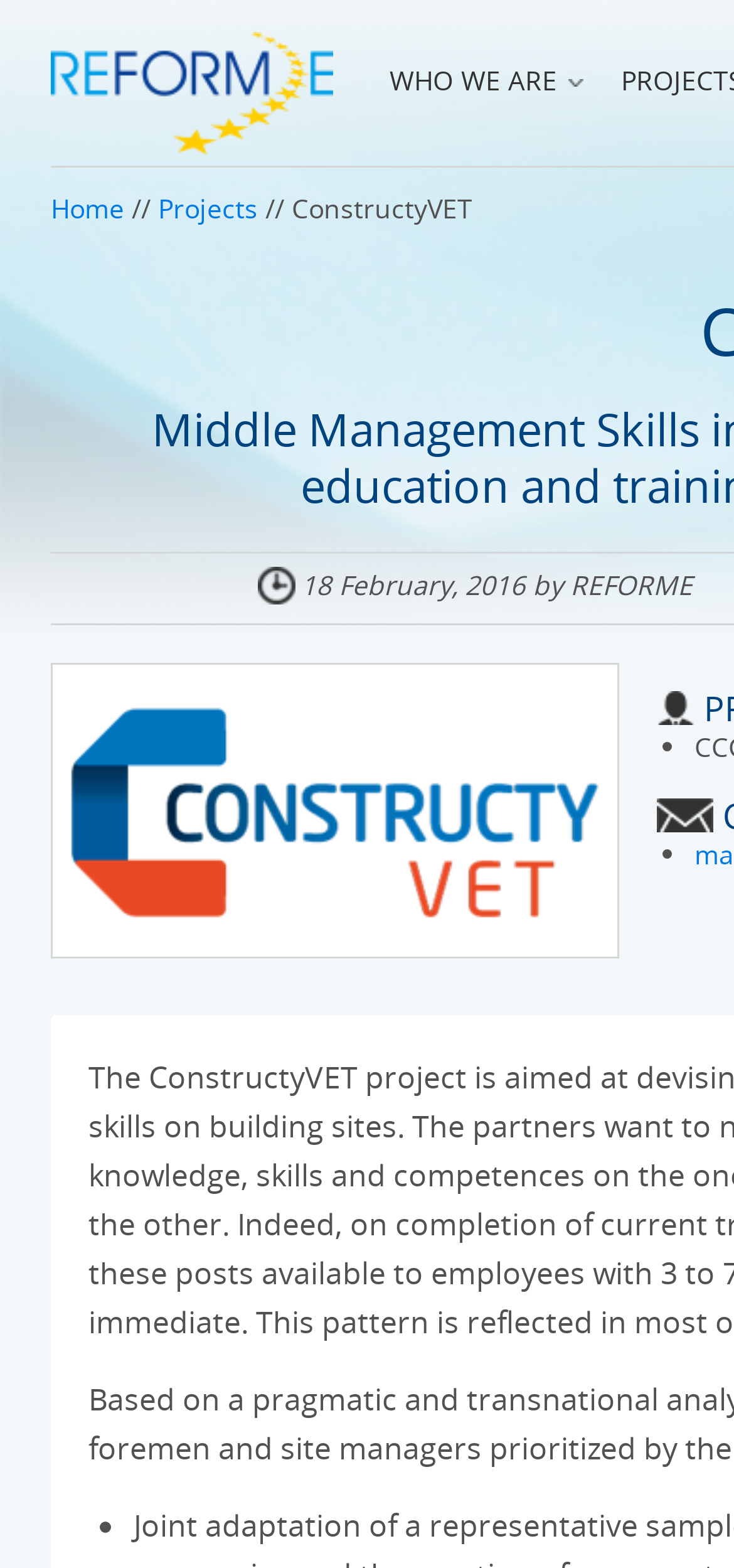Create a detailed description of the webpage's content and layout.

The webpage is titled "ConstructyVET - REFORME" and features a prominent image of "Reforme" at the top left corner. Below the image, there is a navigation menu with links to "Home", "WHO WE ARE", and "Projects", separated by static text elements. The "ConstructyVET" logo is placed to the right of the navigation menu.

On the right side of the page, there is a smaller image displaying a date, accompanied by a static text element showing the date "18 February, 2016 by REFORME". Below this, there is a larger image of "ConstructyVET" that takes up a significant portion of the page.

At the bottom of the page, there are three list markers, two on the right side and one on the left side, which may indicate the presence of a list or menu items.